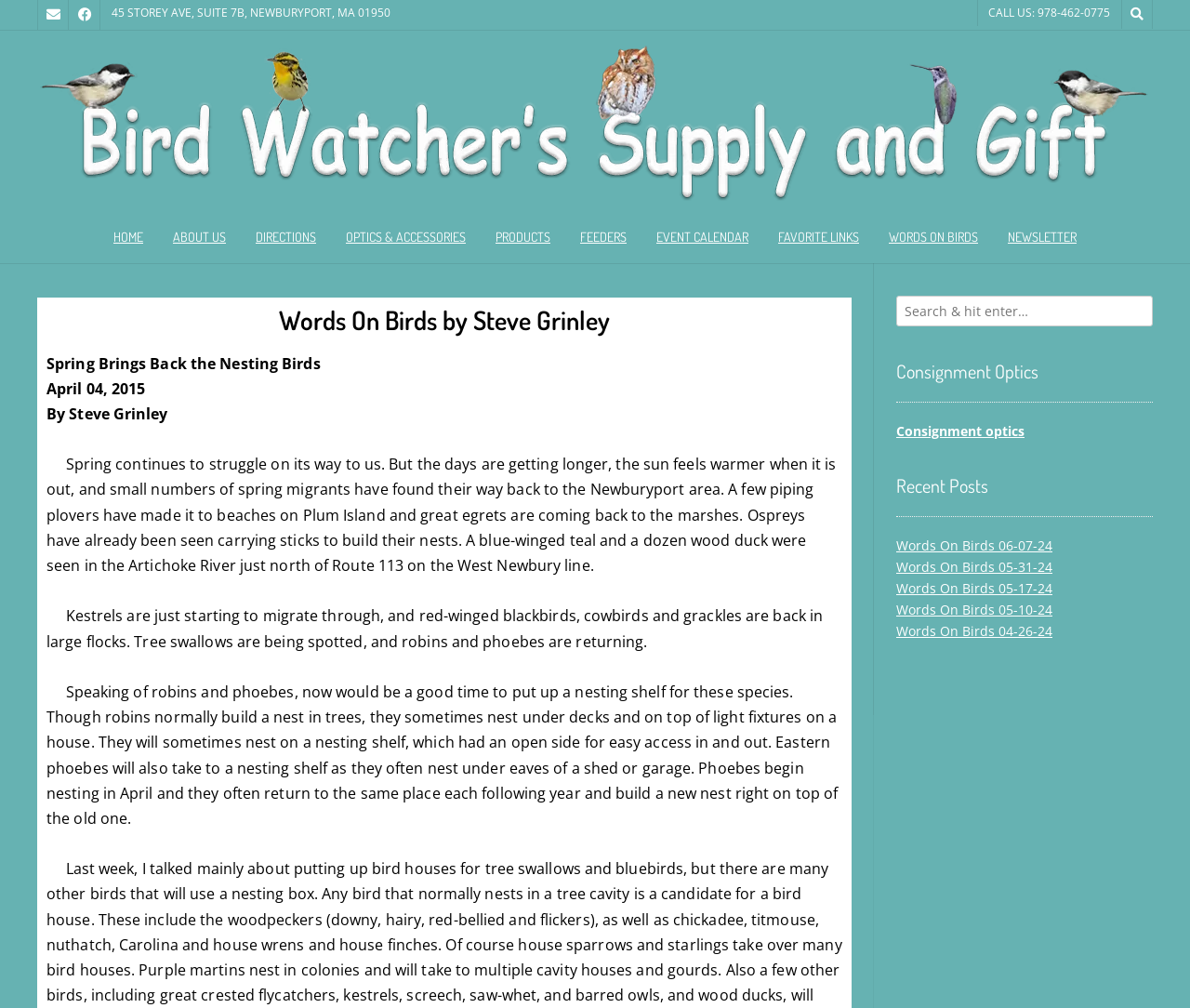Provide the bounding box coordinates for the area that should be clicked to complete the instruction: "Read the Words On Birds by Steve Grinley article".

[0.039, 0.304, 0.708, 0.33]